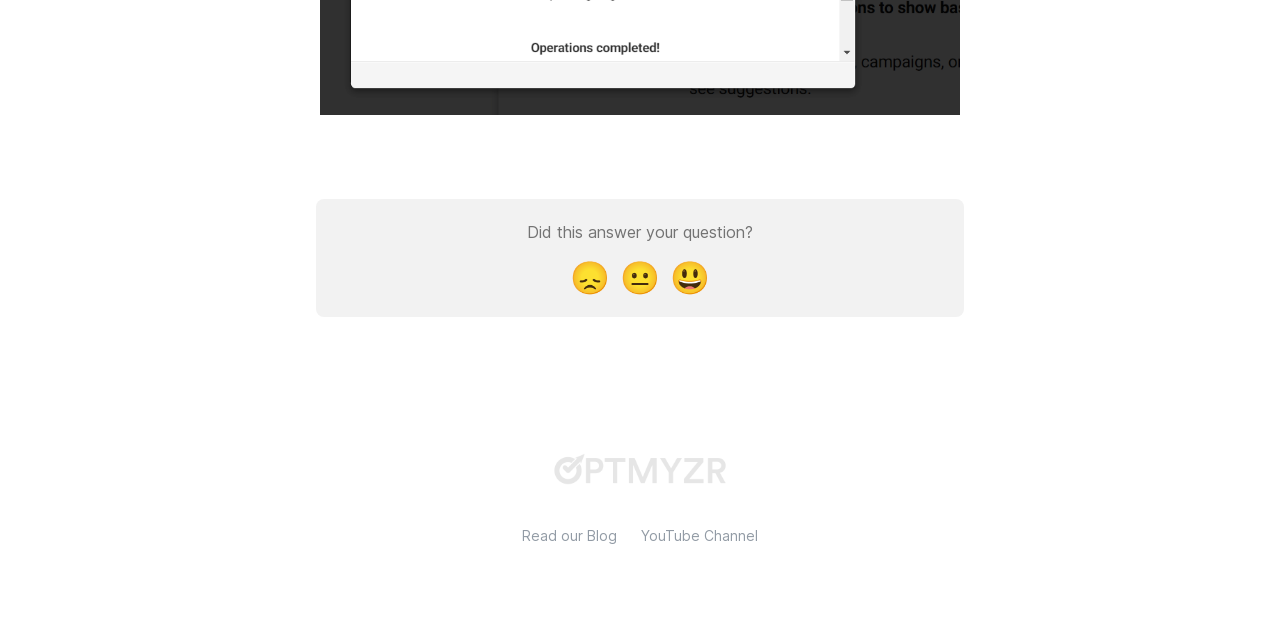What is the emoji for the Smiley Reaction button?
Use the screenshot to answer the question with a single word or phrase.

😃